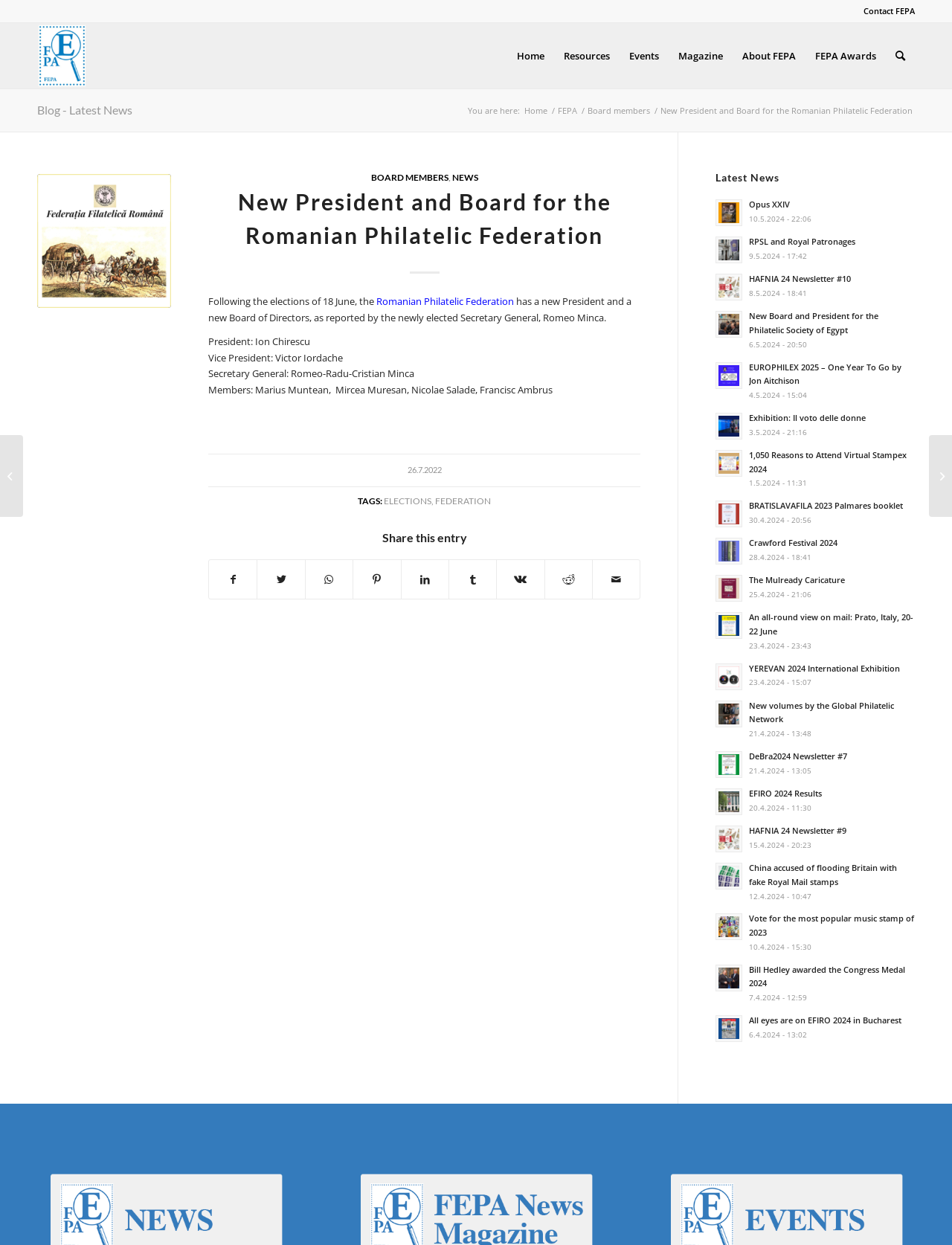Pinpoint the bounding box coordinates of the element you need to click to execute the following instruction: "Click on the 'Contact FEPA' menu item". The bounding box should be represented by four float numbers between 0 and 1, in the format [left, top, right, bottom].

[0.907, 0.0, 0.961, 0.017]